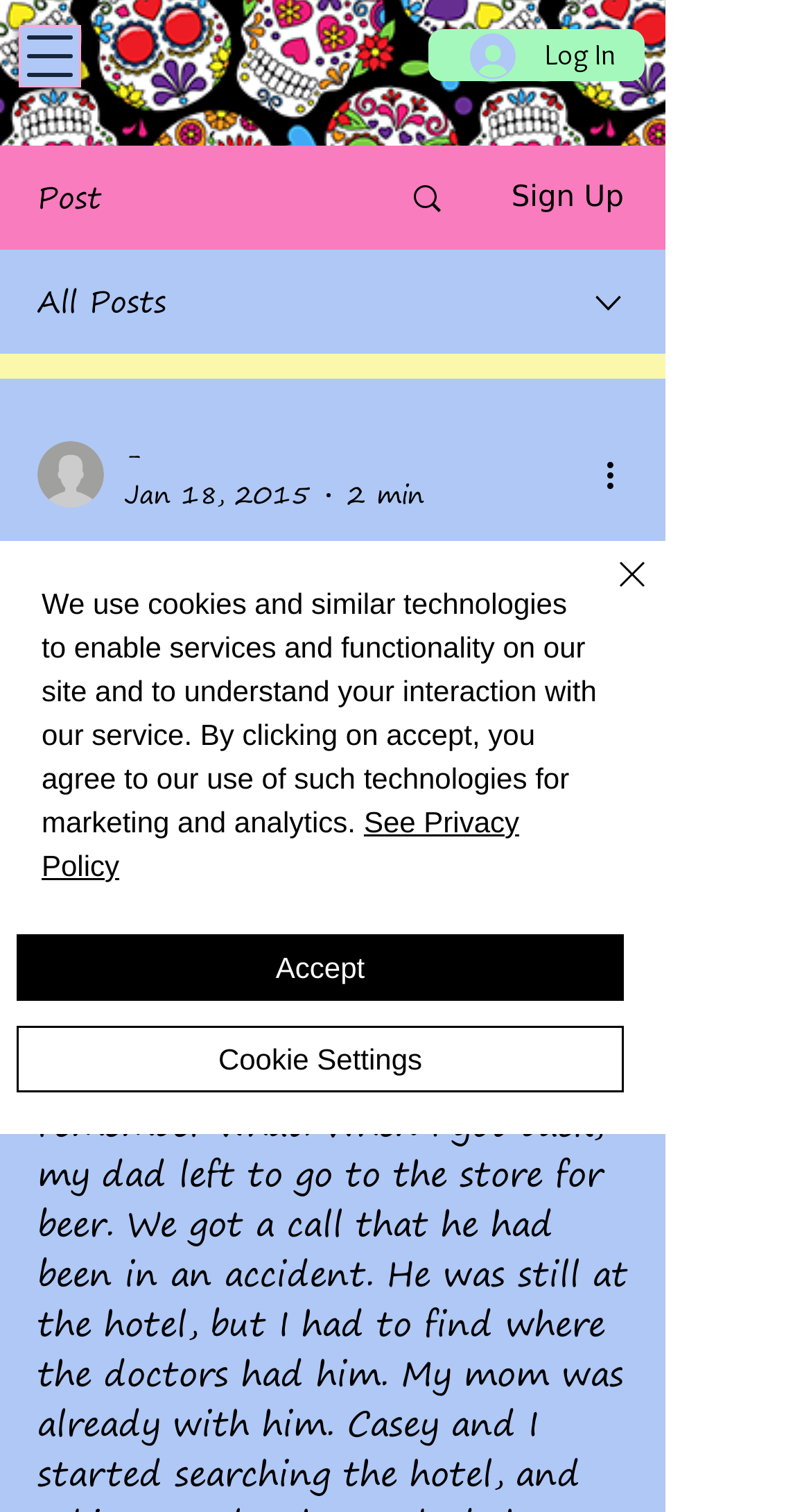Determine the main text heading of the webpage and provide its content.

Last night’s dream